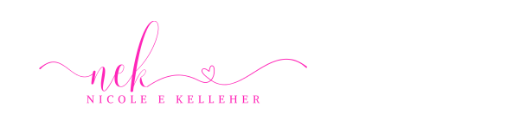Please give a succinct answer to the question in one word or phrase:
What is the overall essence of the logo design?

Inviting and artistic